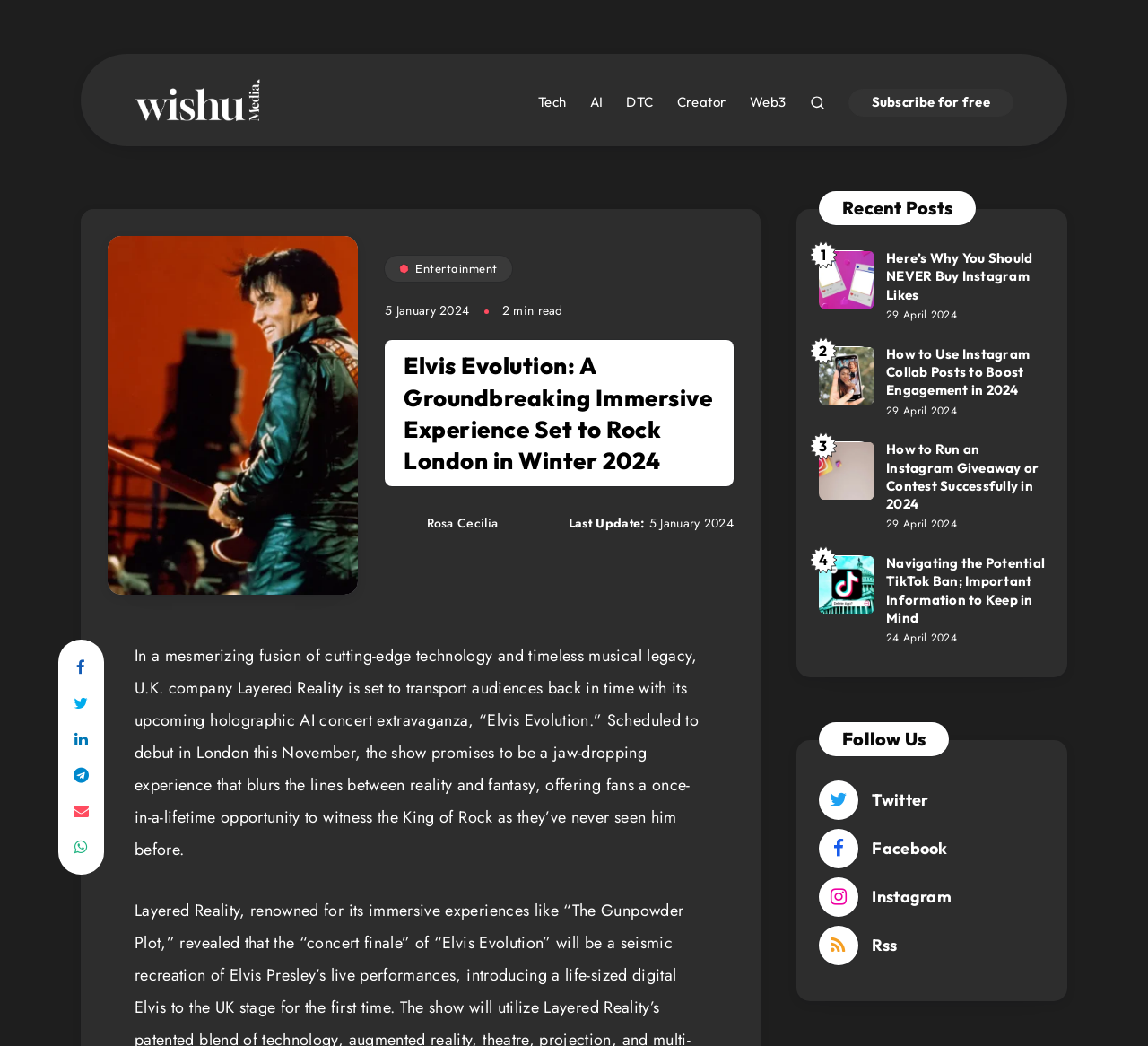Identify the bounding box coordinates for the UI element described as follows: Facebook. Use the format (top-left x, top-left y, bottom-right x, bottom-right y) and ensure all values are floating point numbers between 0 and 1.

[0.713, 0.792, 0.91, 0.83]